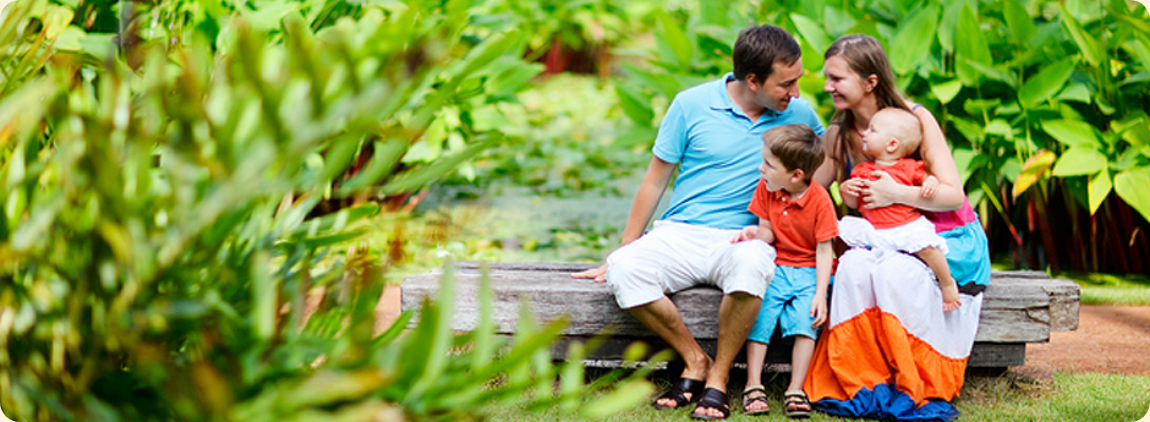Explain what is happening in the image with as much detail as possible.

The image portrays a joyful family scene set in a lush, green outdoor environment. A man and a woman sit closely on a rustic wooden bench, surrounded by vibrant foliage, exuding warmth and familial love. The man, dressed in a light blue polo shirt and white shorts, is engaging with the woman beside him, who wears a colorful, flowing dress with shades of white, orange, and blue. 

In their laps, they hold a cheerful young child, clad in a bright red shirt, while a smaller toddler leans against the woman, contributing to the lively atmosphere. The background features a captivating blend of green plants and water, enhancing the serene and inviting feel of the scene. This image captures not only the beauty of family bonding but also the joy found in shared outdoor experiences.